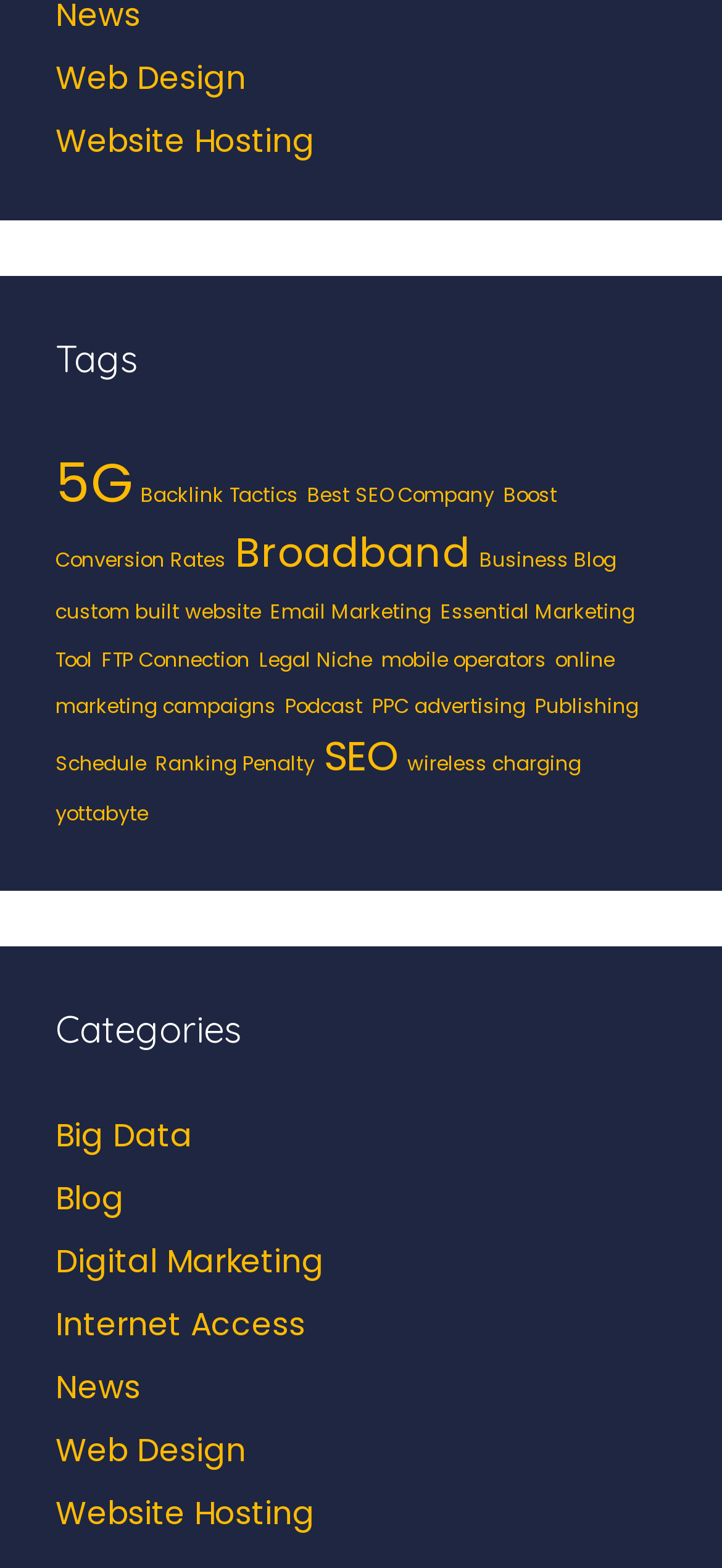Using a single word or phrase, answer the following question: 
What is the category with the most items?

5G